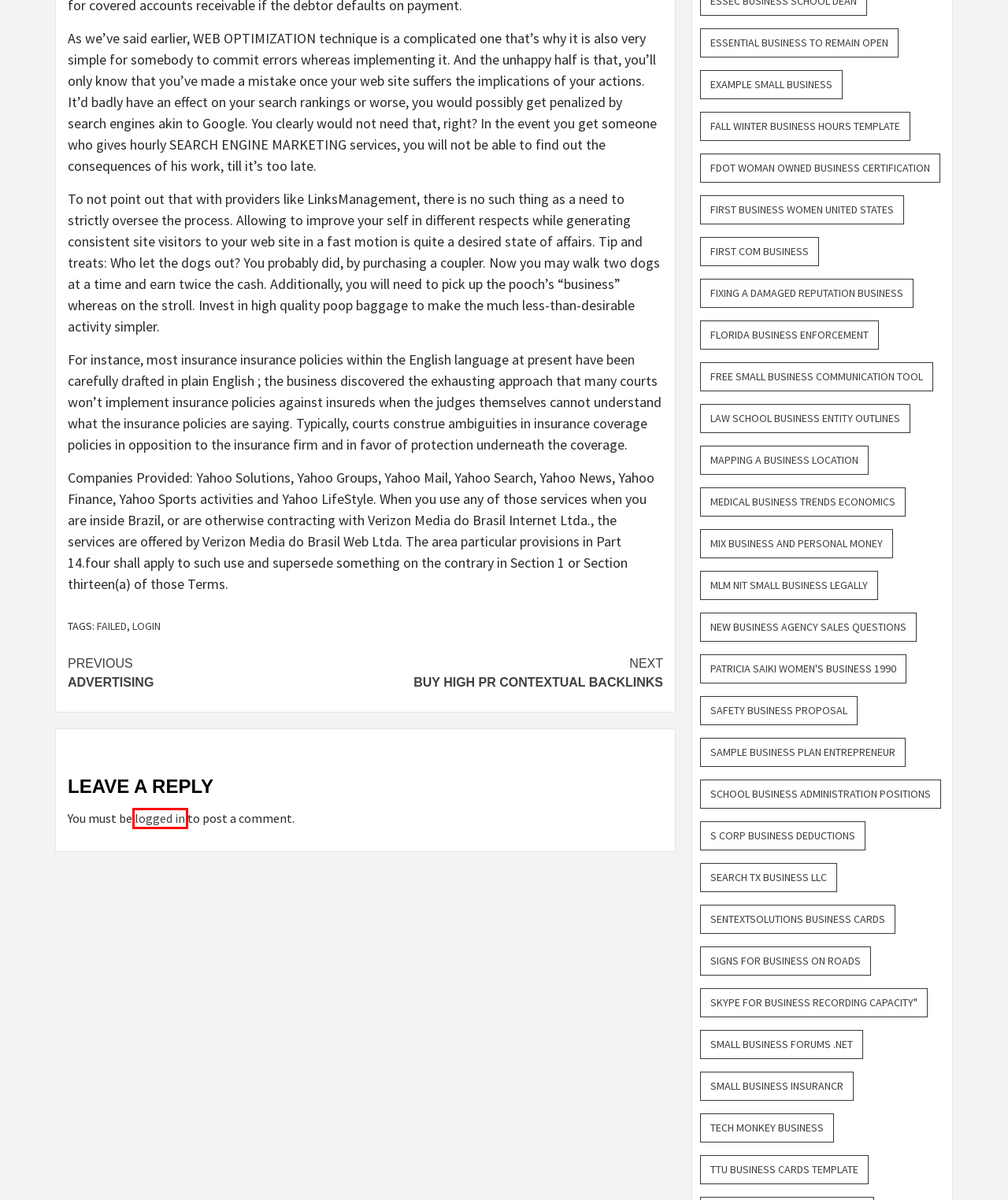Given a webpage screenshot with a UI element marked by a red bounding box, choose the description that best corresponds to the new webpage that will appear after clicking the element. The candidates are:
A. Fixing A Damaged Reputation Business – freeloanfinders
B. Log In ‹ freeloanfinders — WordPress
C. New Business Agency Sales Questions – freeloanfinders
D. Small Business Insurancr – freeloanfinders
E. Buy High PR Contextual Backlinks – freeloanfinders
F. Fdot Woman Owned Business Certification – freeloanfinders
G. Law School Business Entity Outlines – freeloanfinders
H. Mapping A Business Location – freeloanfinders

B